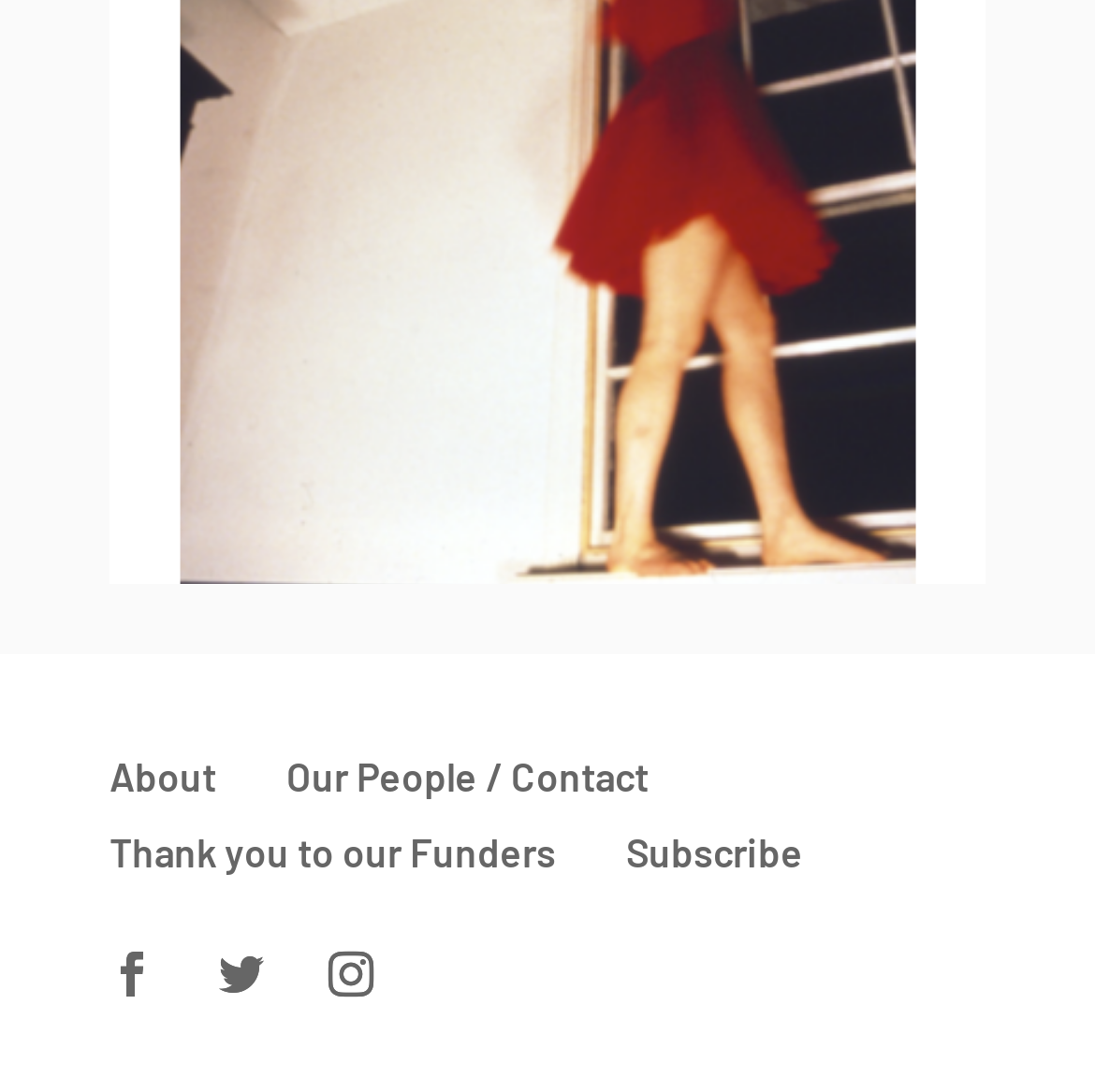Given the following UI element description: "Thank you to our Funders", find the bounding box coordinates in the webpage screenshot.

[0.1, 0.758, 0.508, 0.802]